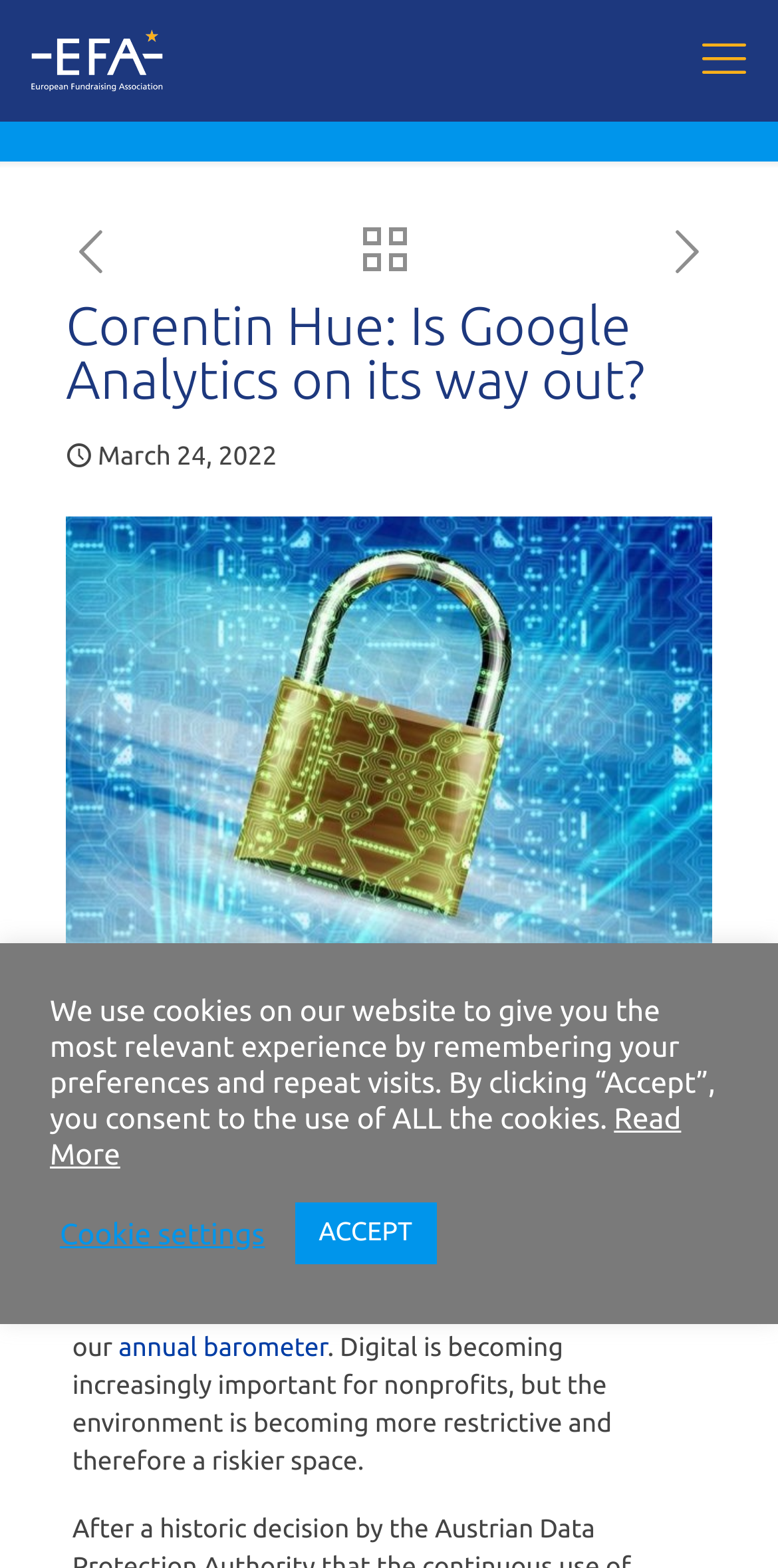What is the purpose of the 'Cookie settings' button?
Using the image, provide a detailed and thorough answer to the question.

The 'Cookie settings' button is located at the bottom of the webpage, and its purpose is to allow users to manage their cookie preferences, as indicated by its label and its proximity to the 'ACCEPT' button.